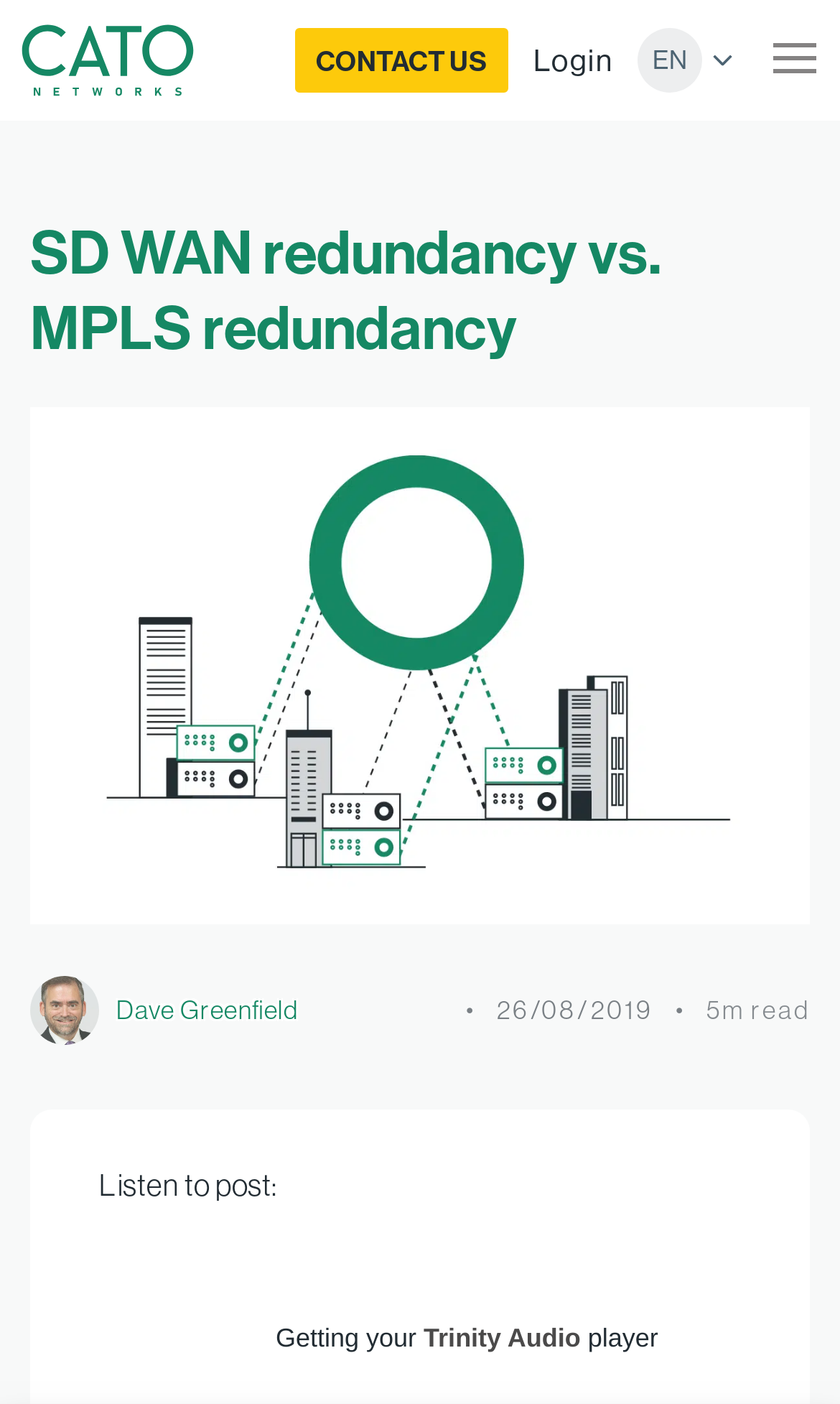What is the language toggle for?
Identify the answer in the screenshot and reply with a single word or phrase.

To switch languages